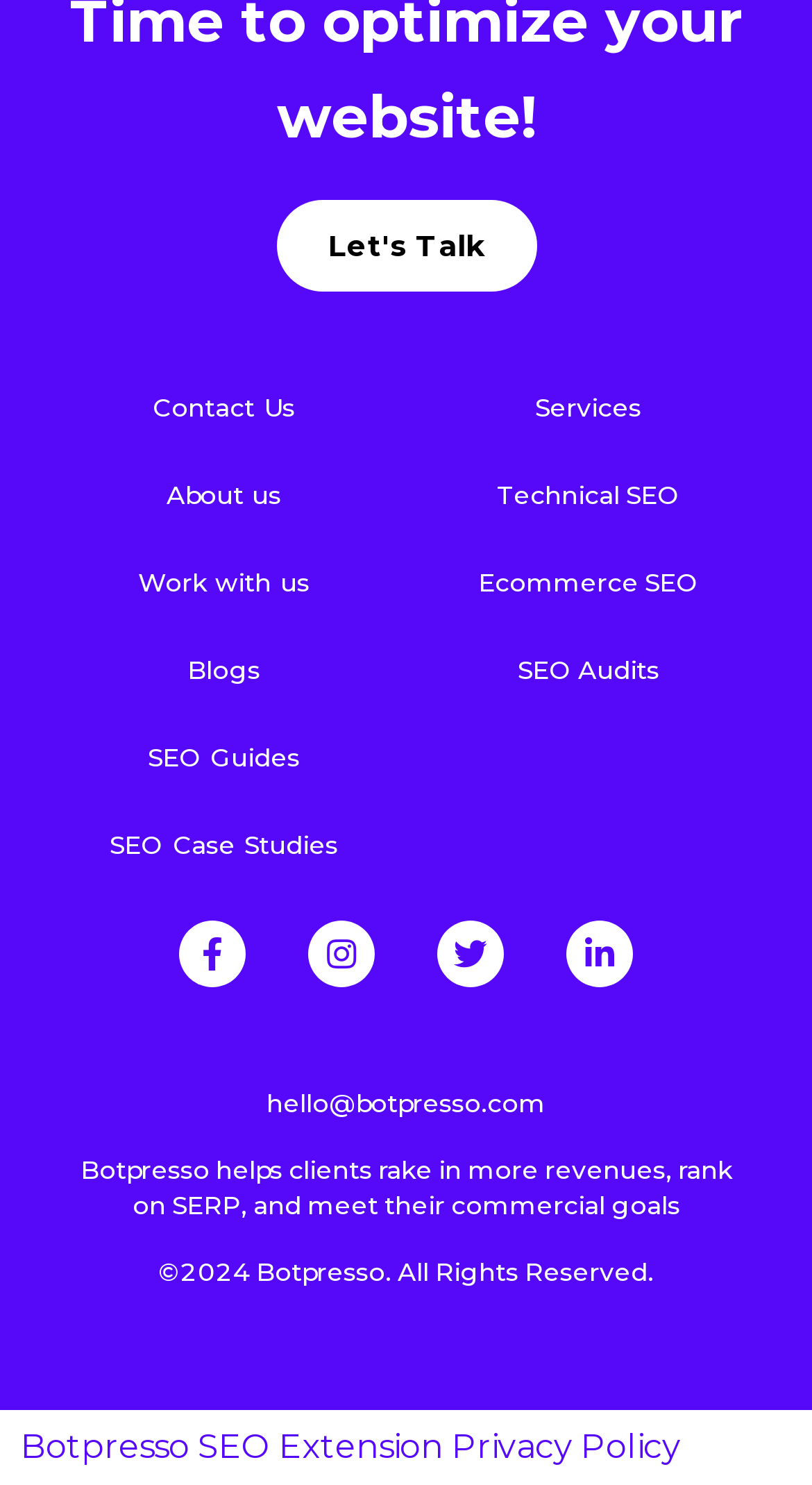Provide the bounding box coordinates of the area you need to click to execute the following instruction: "Click on Let's Talk".

[0.34, 0.134, 0.66, 0.196]